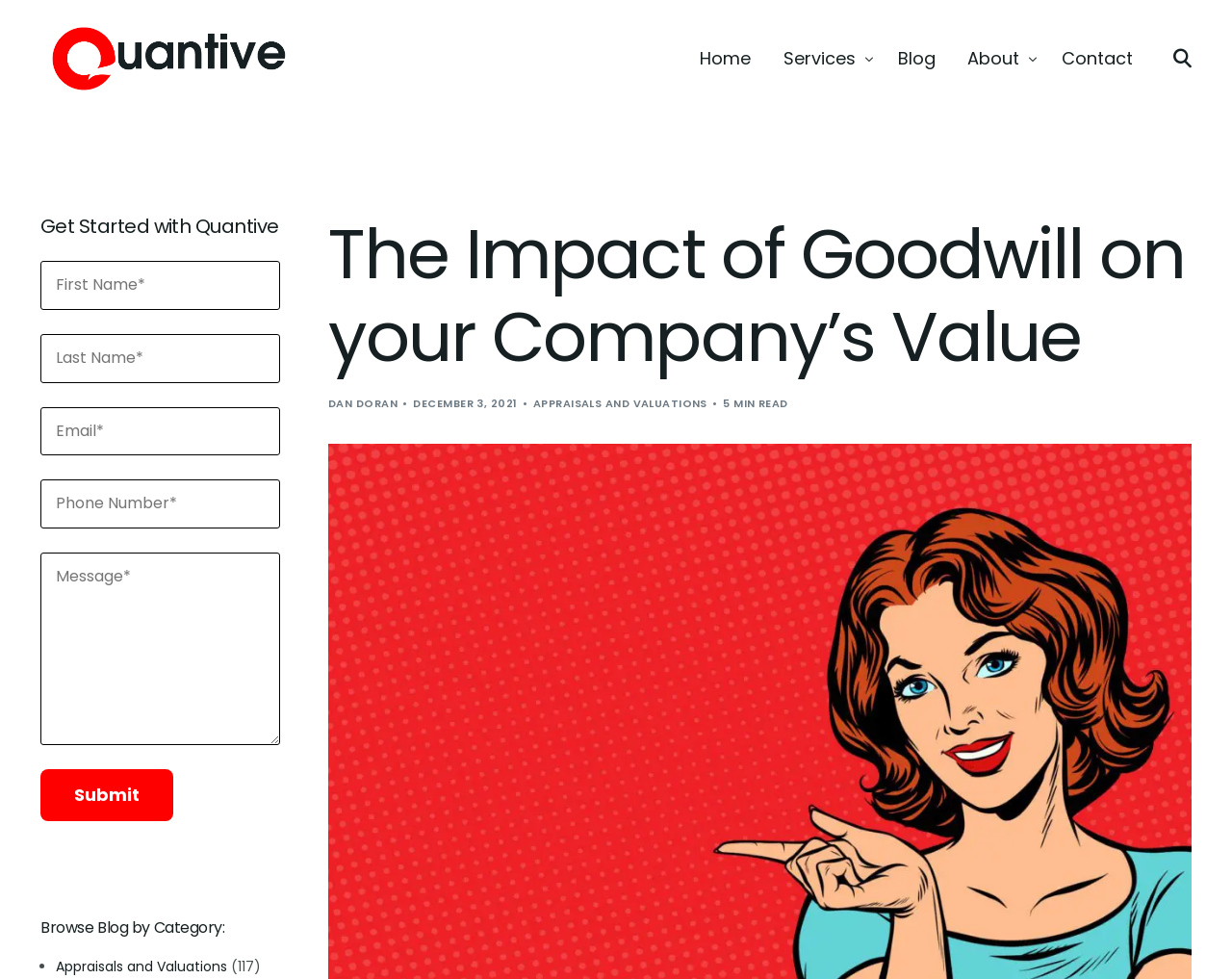Can you give a comprehensive explanation to the question given the content of the image?
What is the name of the author of the blog post?

The author's name can be found below the title of the blog post, where it says 'DAN DORAN'.